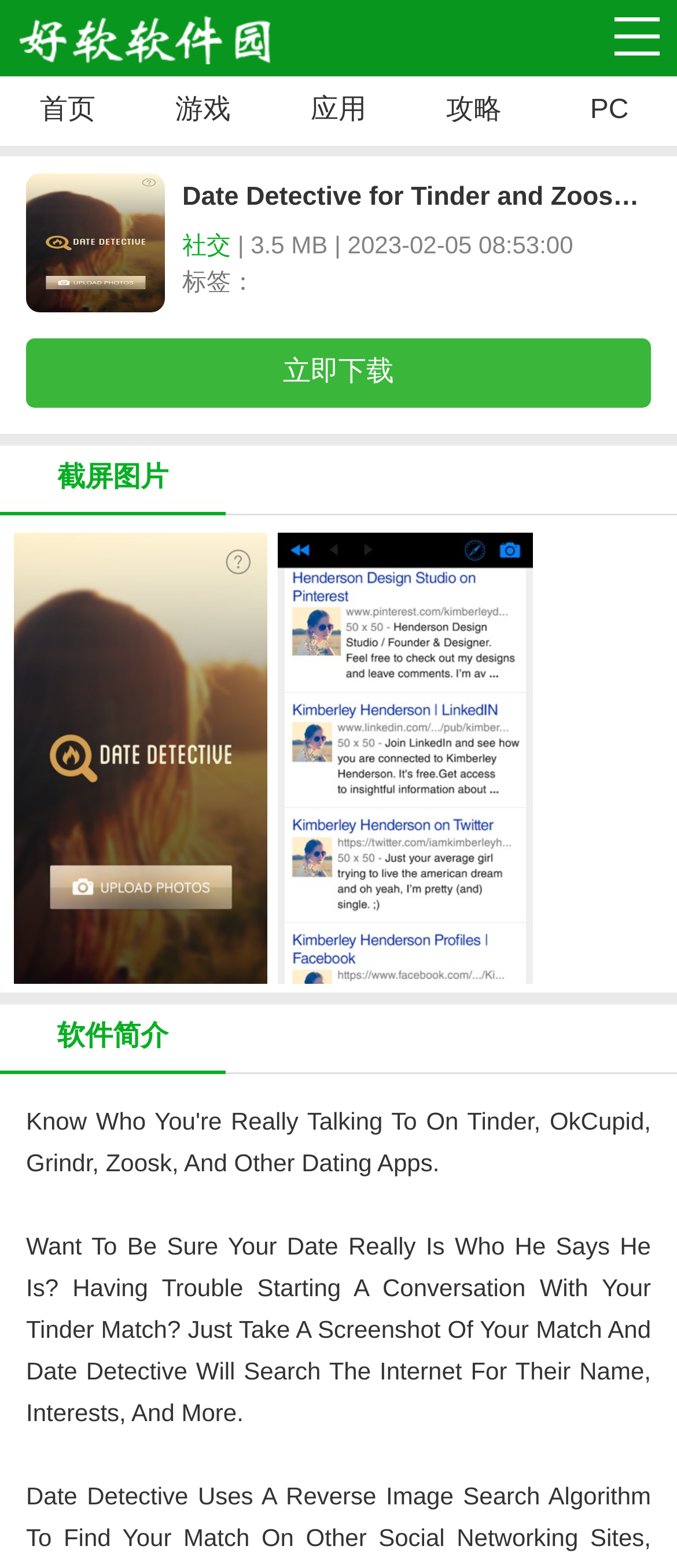Can you extract the primary headline text from the webpage?

Date Detective for Tinder and Zoosk 1.1.3 ios官方版